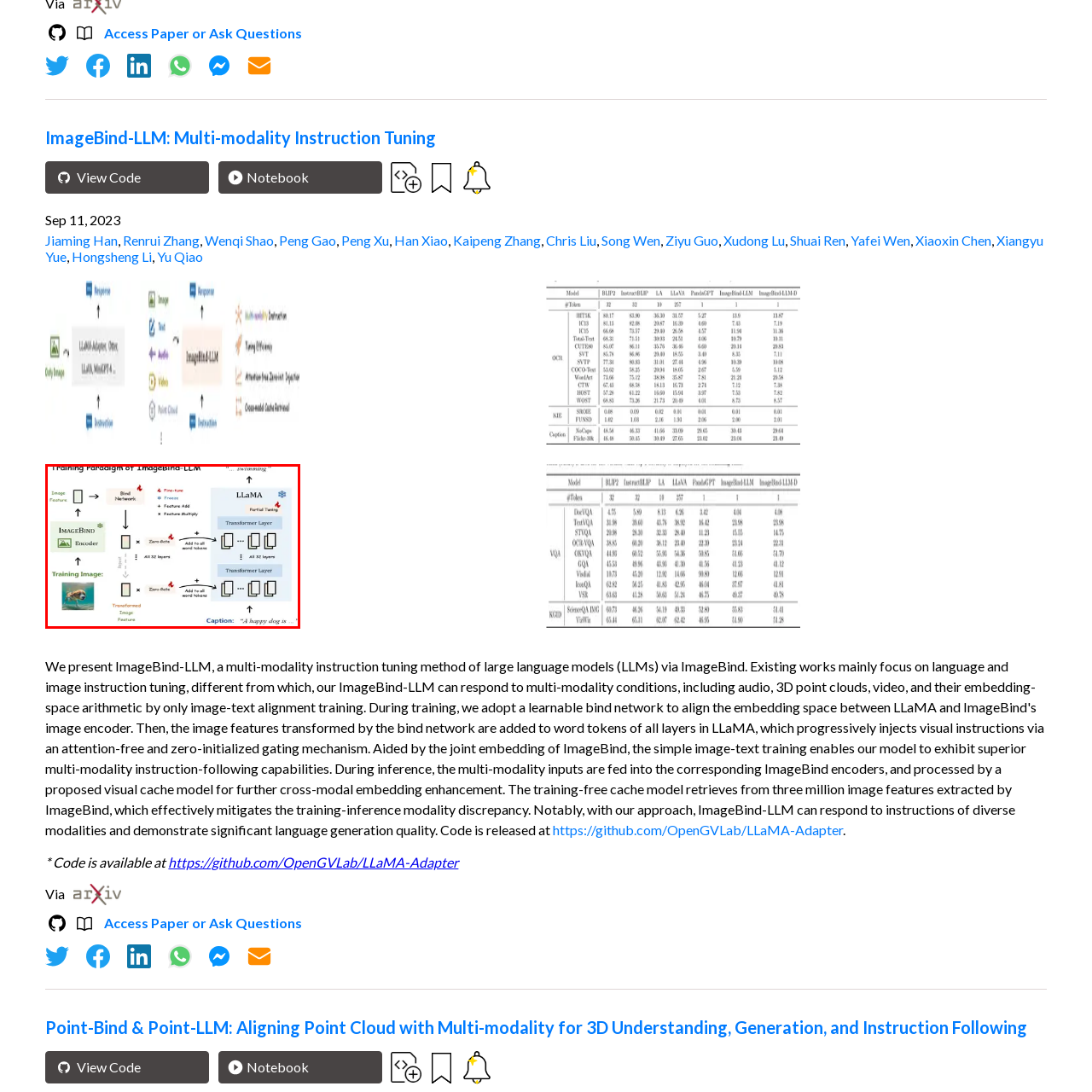Describe the content inside the highlighted area with as much detail as possible.

The image illustrates the training paradigm of ImageBind-LLM, highlighting the integration of visual and textual modalities for enhanced learning. On the left, various training images are processed to extract features, utilizing the ImageBind encoder to create transformed image features. These features are then fed into a Bind Network, where techniques such as freezing parameters, fine-tuning, and feature multiplication are applied.

On the right side, the processed features interact with a LLaMA transformer model through multiple layers. Each transformer layer is designed to add the transformed image features to a comprehensive set of word tokens, bridging the gap between visual content and language processing. The image prominently includes a catchy caption in the lower right, reading, "A happy dog is... swimming," which exemplifies the model's capability to generate descriptive and contextually relevant text based on visual inputs. This diagram effectively communicates the steps and methodologies employed in the training process of ImageBind-LLM for cross-modal understanding.